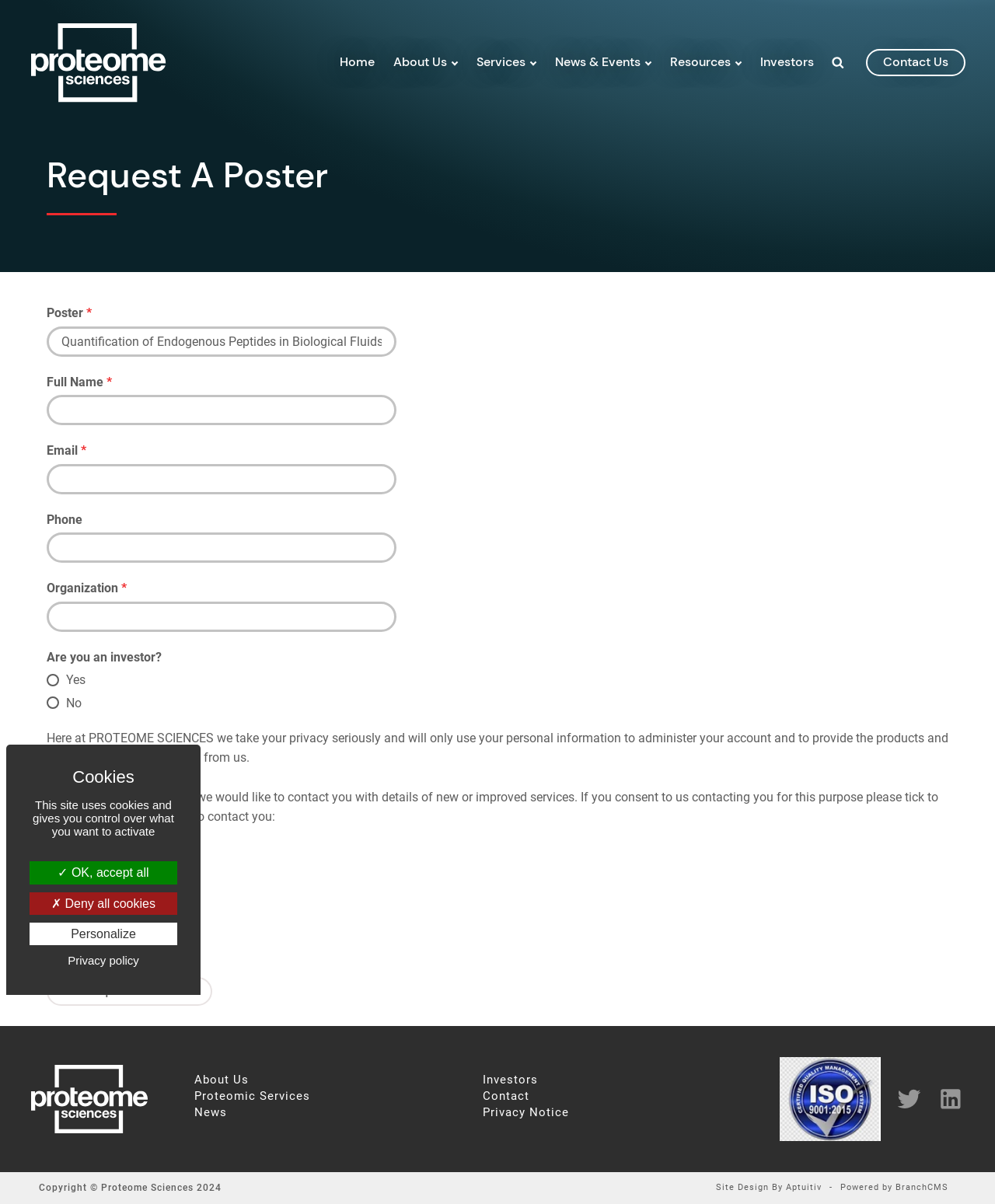What are the options to consent to being contacted?
Please provide a single word or phrase based on the screenshot.

Email, Telephone, Post